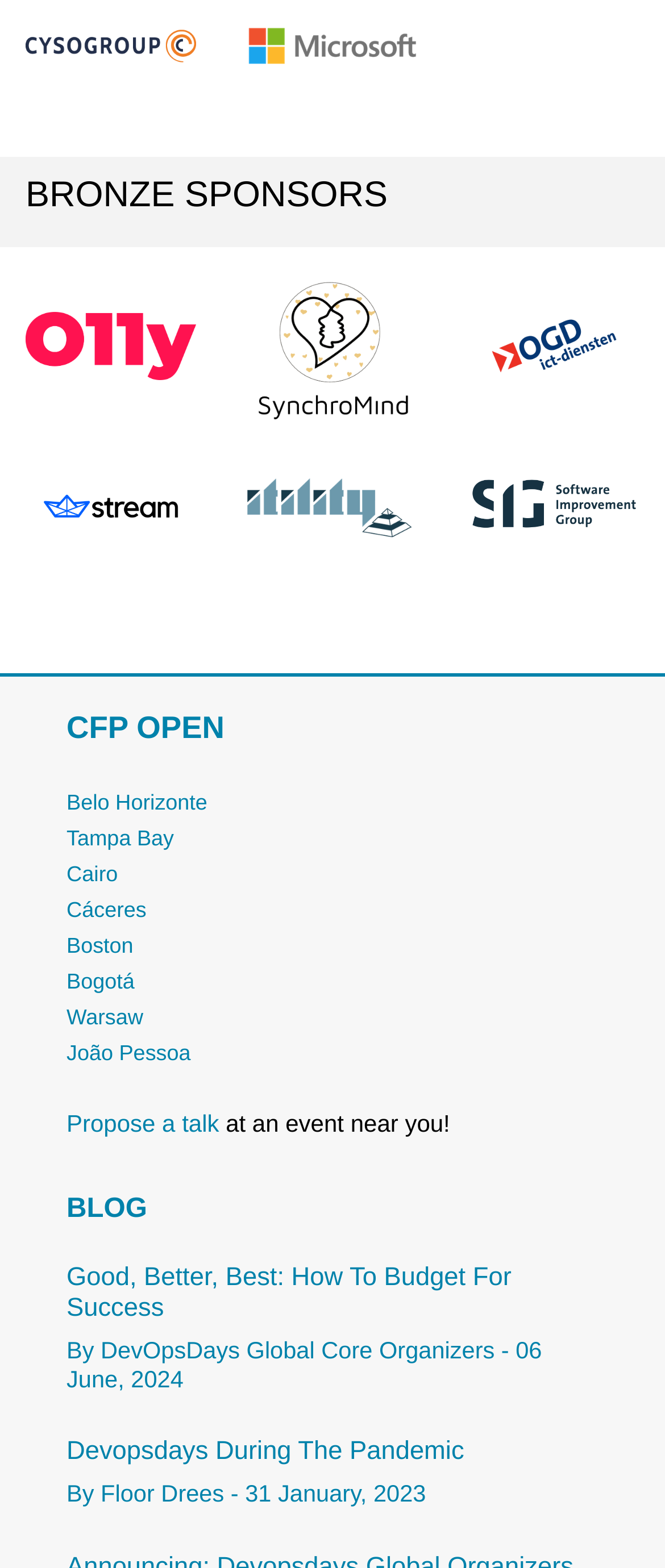How many cities are listed for DevOpsDays events?
Look at the webpage screenshot and answer the question with a detailed explanation.

There are 9 cities listed for DevOpsDays events, which are Belo Horizonte, Tampa Bay, Cairo, Cáceres, Boston, Bogotá, Warsaw, João Pessoa, and an option to propose a talk at an event near you.